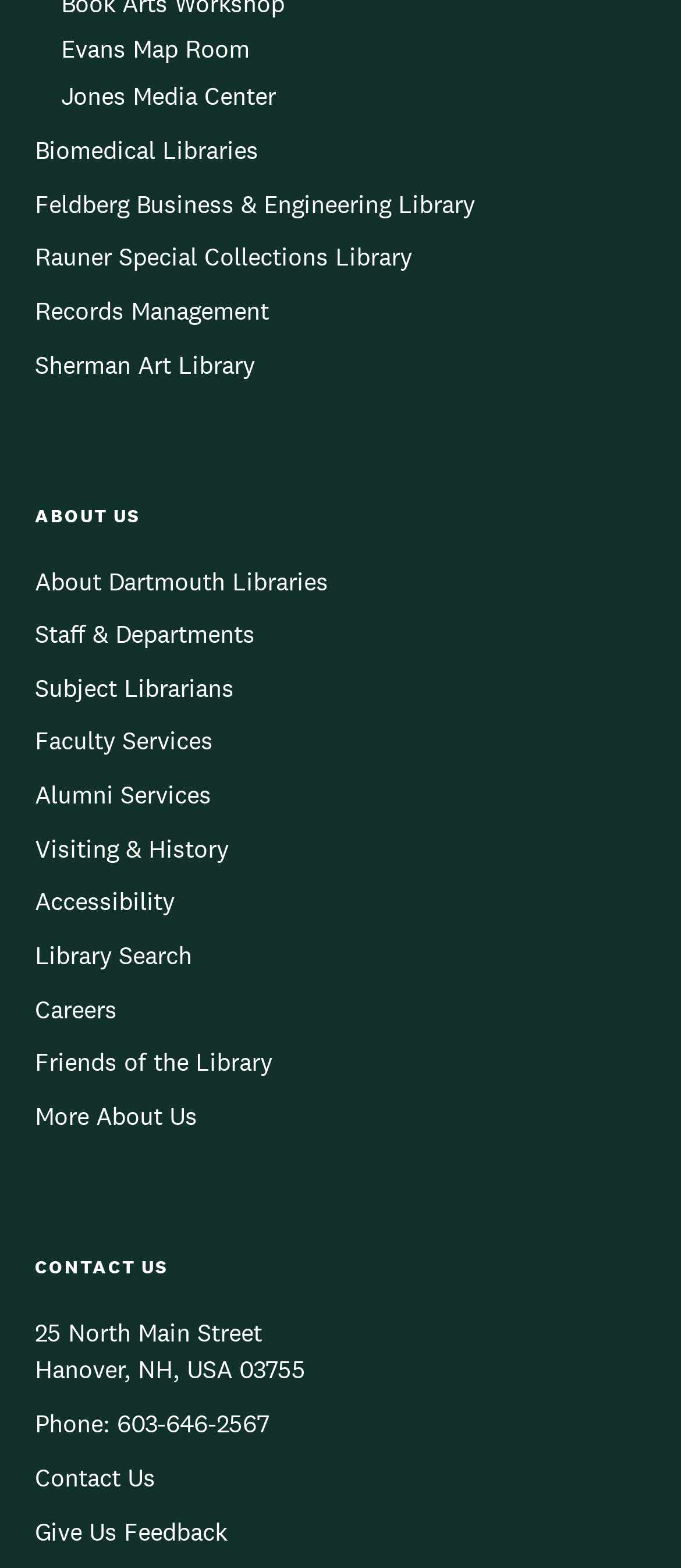How many menu items are at the top?
Please answer using one word or phrase, based on the screenshot.

2